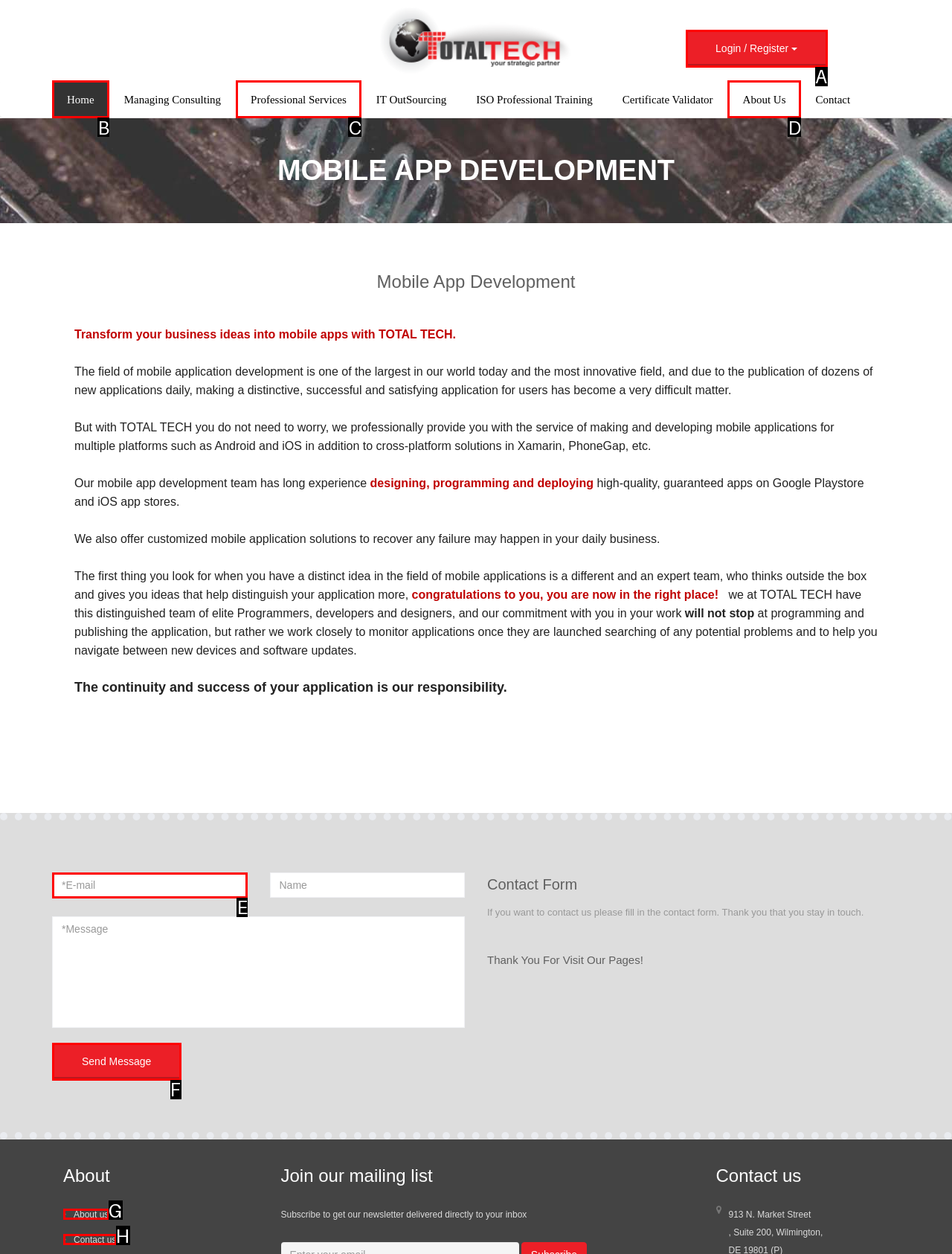Determine which HTML element I should select to execute the task: Fill in the E-mail textbox
Reply with the corresponding option's letter from the given choices directly.

E